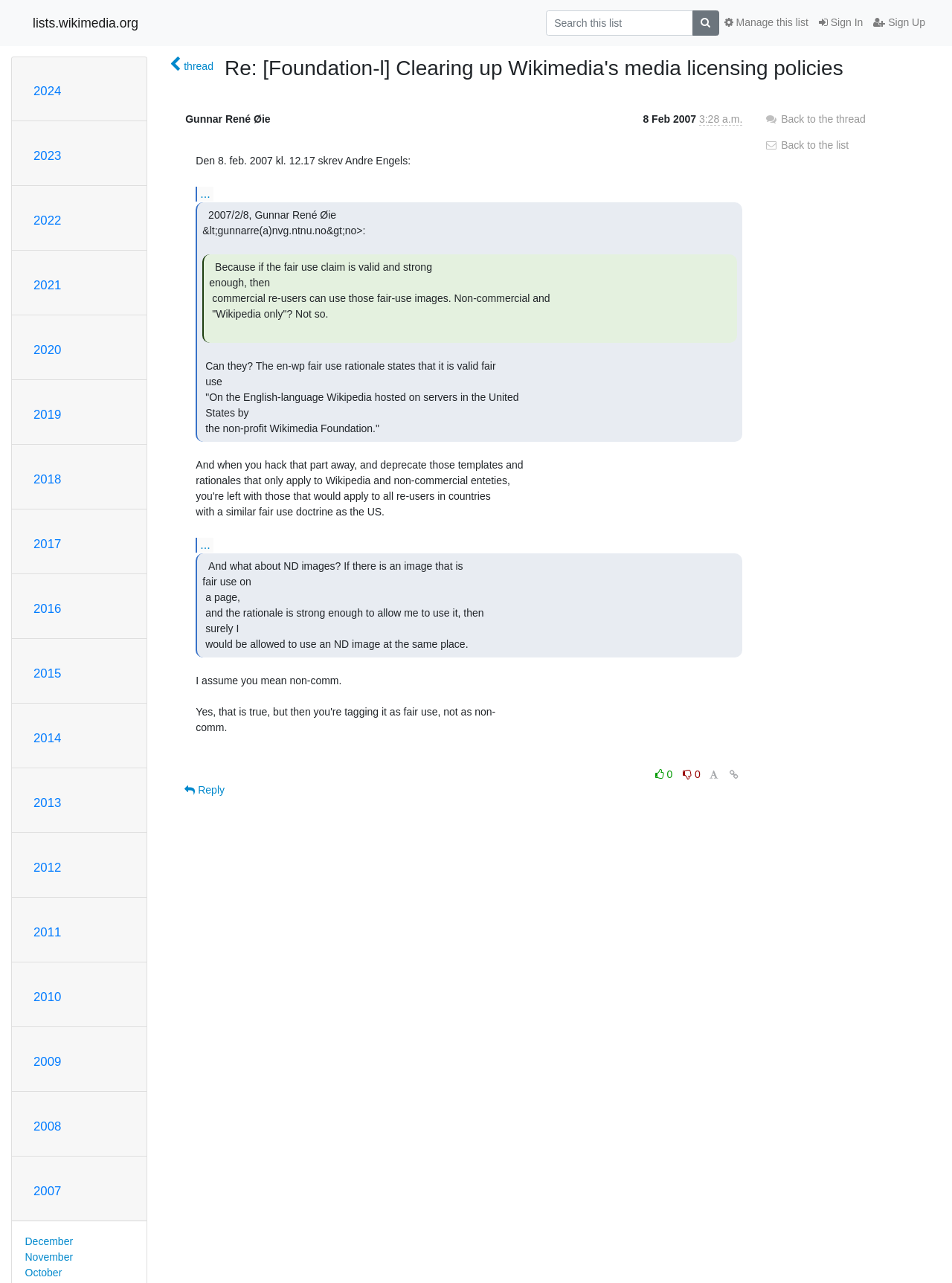Please answer the following query using a single word or phrase: 
What is the topic of the email discussion?

Media licensing policies